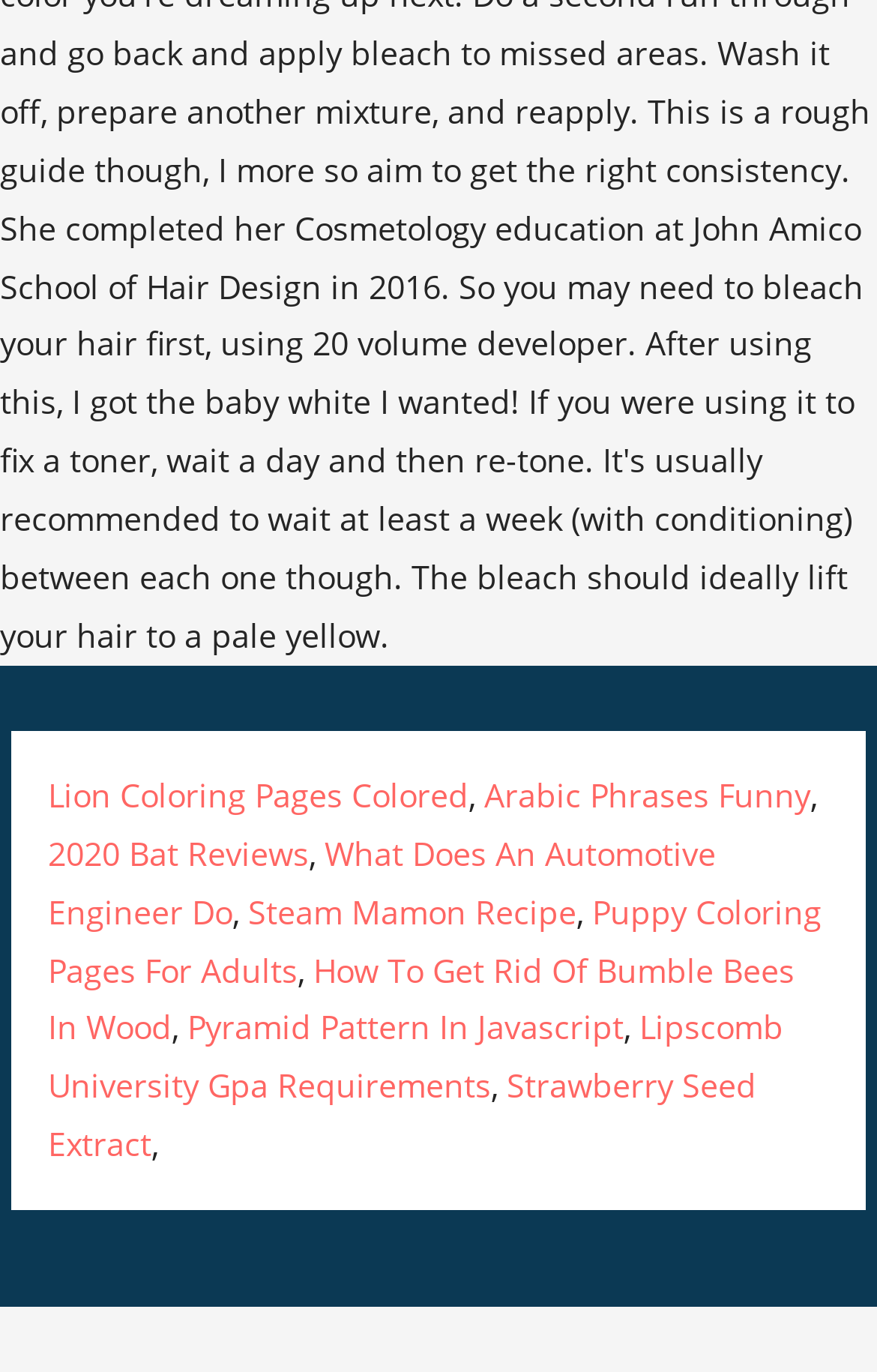Please specify the bounding box coordinates in the format (top-left x, top-left y, bottom-right x, bottom-right y), with all values as floating point numbers between 0 and 1. Identify the bounding box of the UI element described by: Strawberry Seed Extract

[0.055, 0.776, 0.863, 0.85]